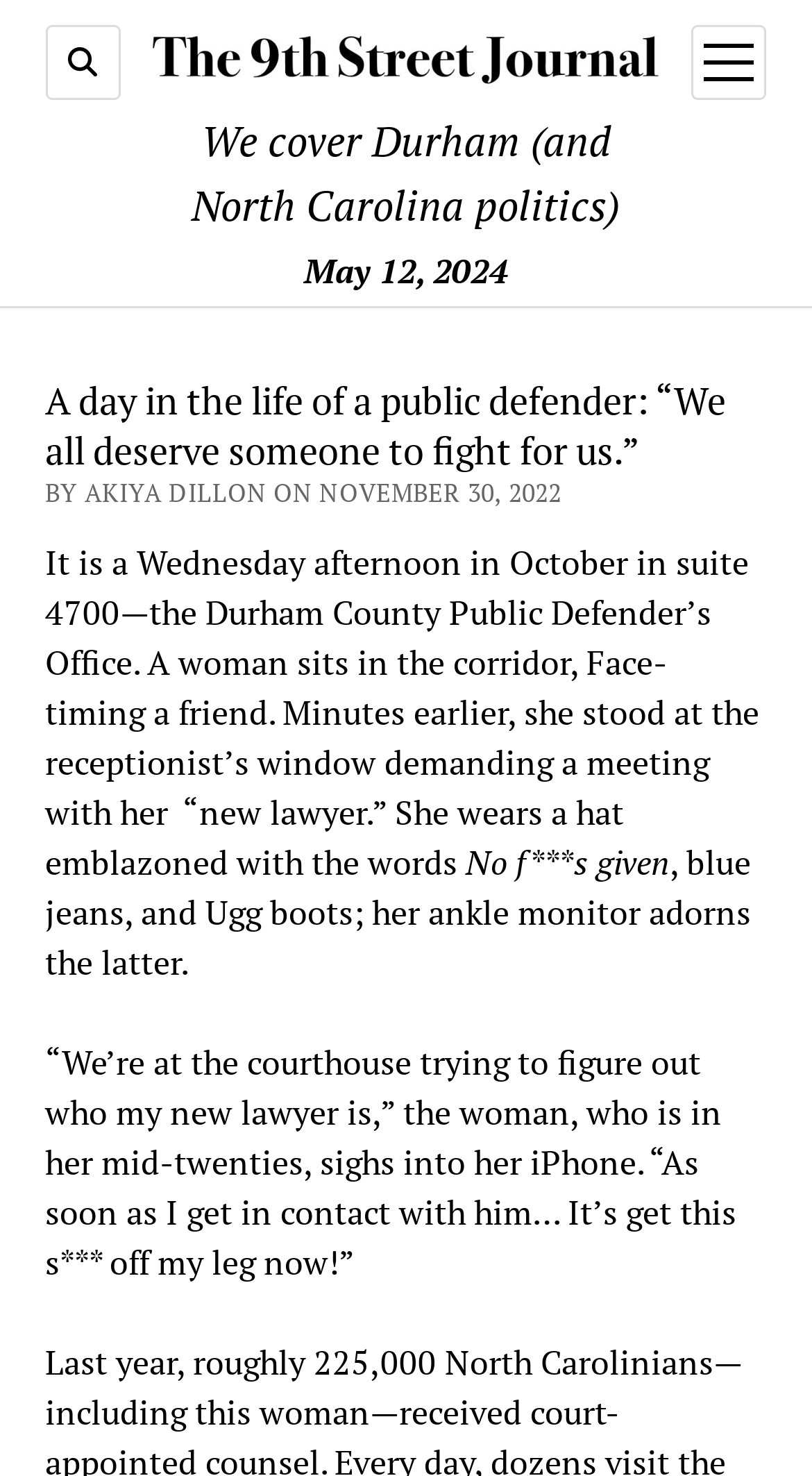What is the woman trying to do? Refer to the image and provide a one-word or short phrase answer.

Get in contact with her new lawyer